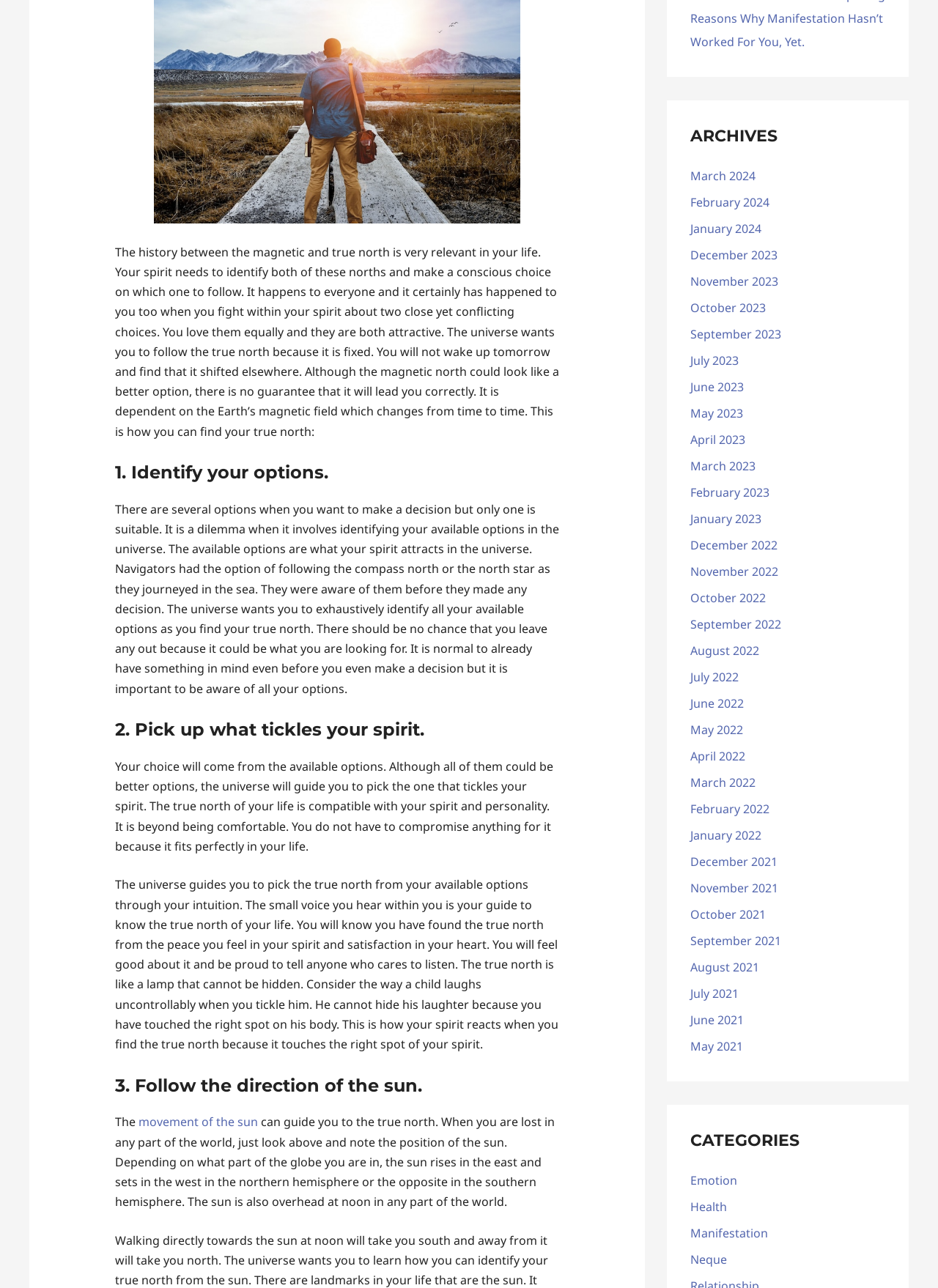Pinpoint the bounding box coordinates of the clickable element to carry out the following instruction: "Explore the 'Manifestation' category."

[0.736, 0.951, 0.819, 0.964]